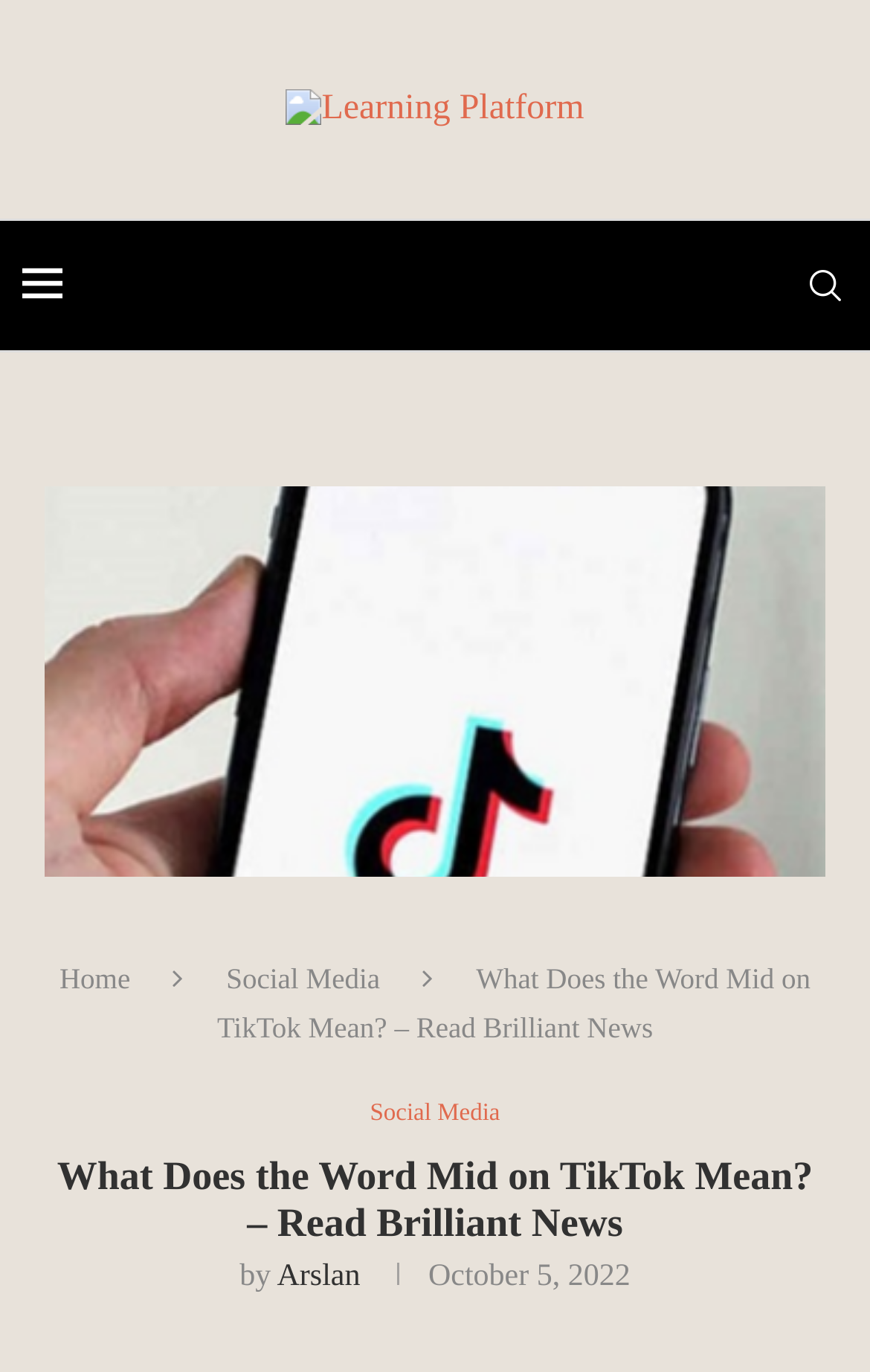Extract the bounding box coordinates of the UI element described by: "aria-label="Search"". The coordinates should include four float numbers ranging from 0 to 1, e.g., [left, top, right, bottom].

[0.923, 0.161, 0.974, 0.255]